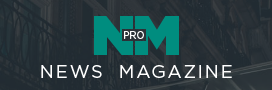Answer briefly with one word or phrase:
What is written beneath the 'NIM' initials?

NEWS MAGAZINE